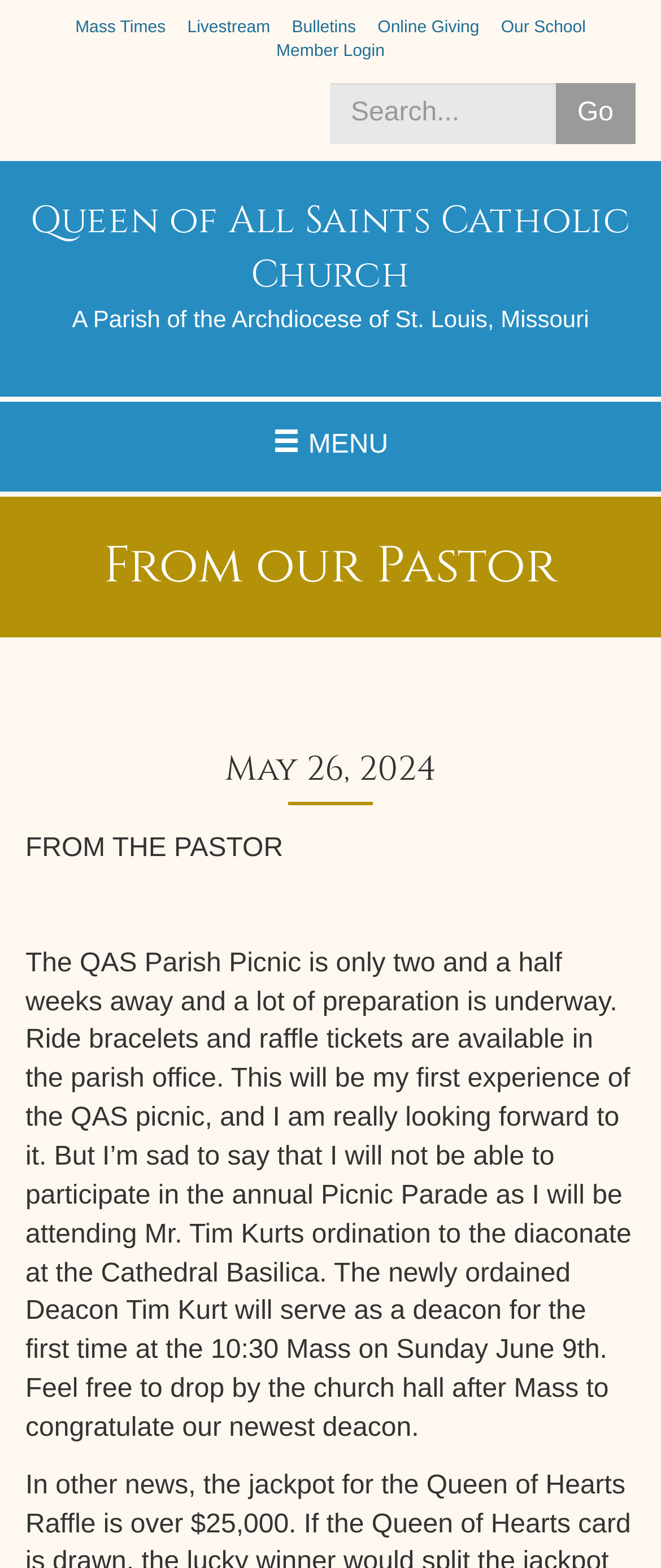Answer the question below in one word or phrase:
What is the jackpot for the Queen of Hearts Raffle?

Over $25,000